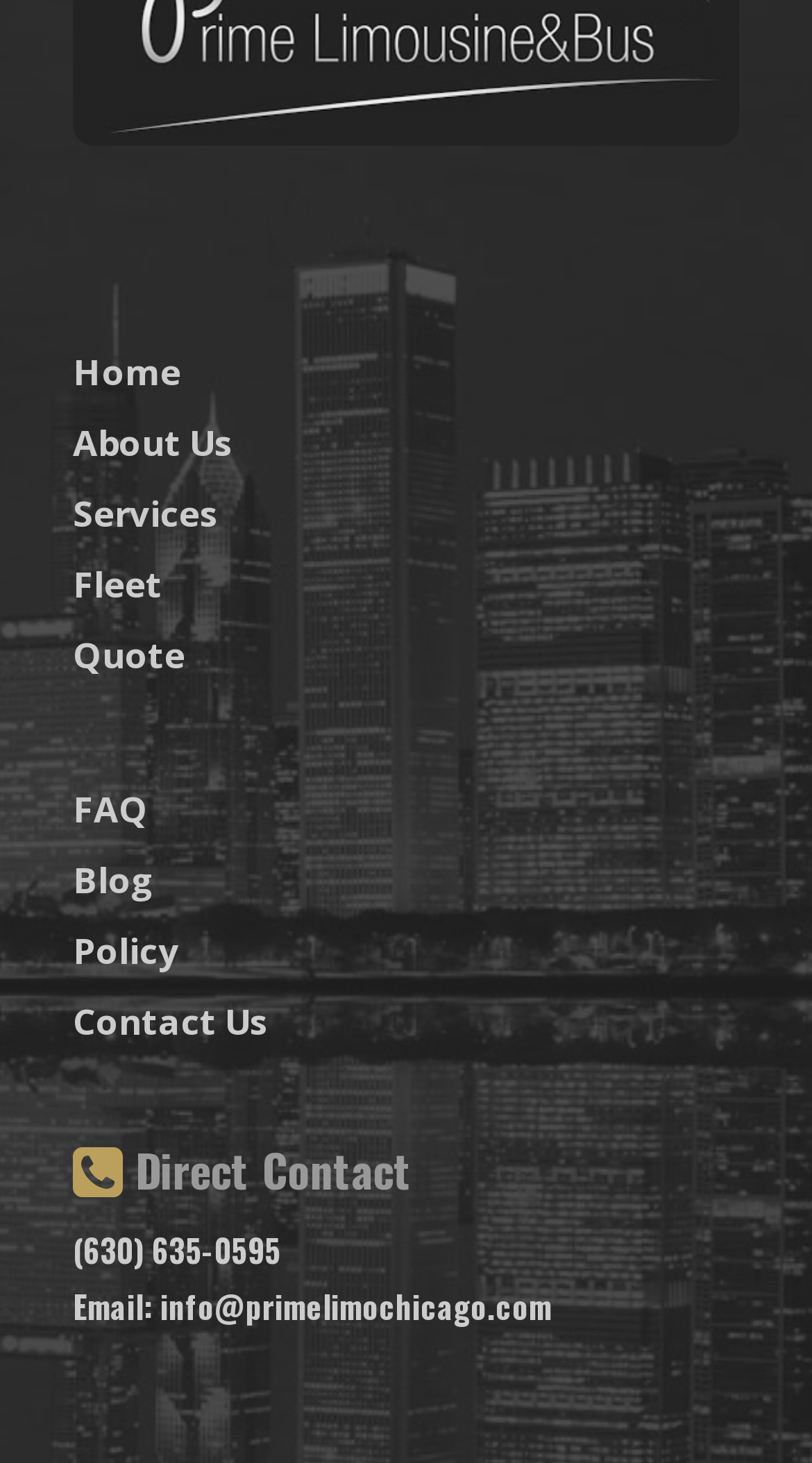How many navigation links are there?
Carefully examine the image and provide a detailed answer to the question.

I counted the number of links in the navigation menu, which includes 'Home', 'About Us', 'Services', 'Fleet', 'Quote', 'FAQ', 'Blog', 'Policy', and 'Contact Us'. There are 9 links in total.